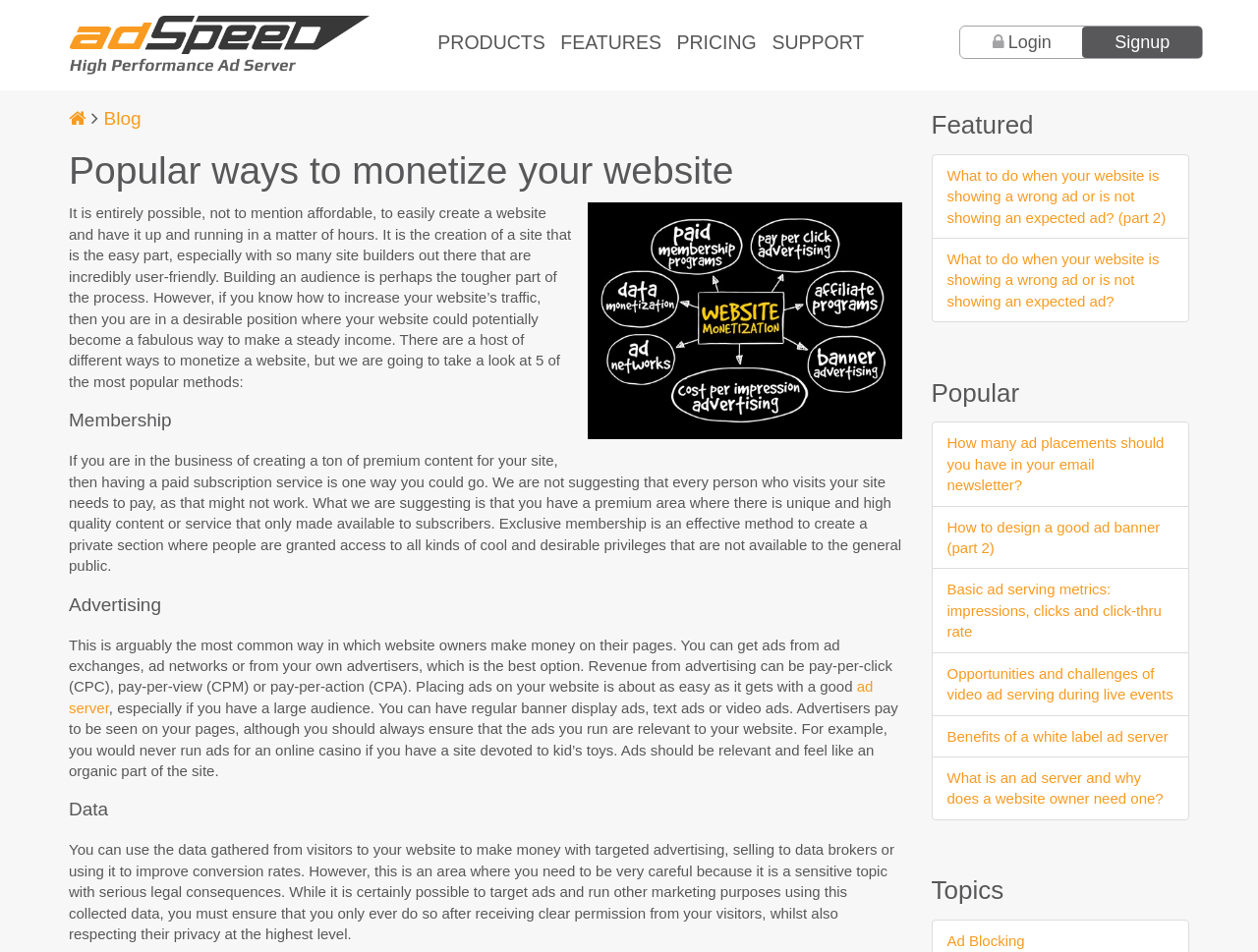What is the title or heading displayed on the webpage?

Popular ways to monetize your website